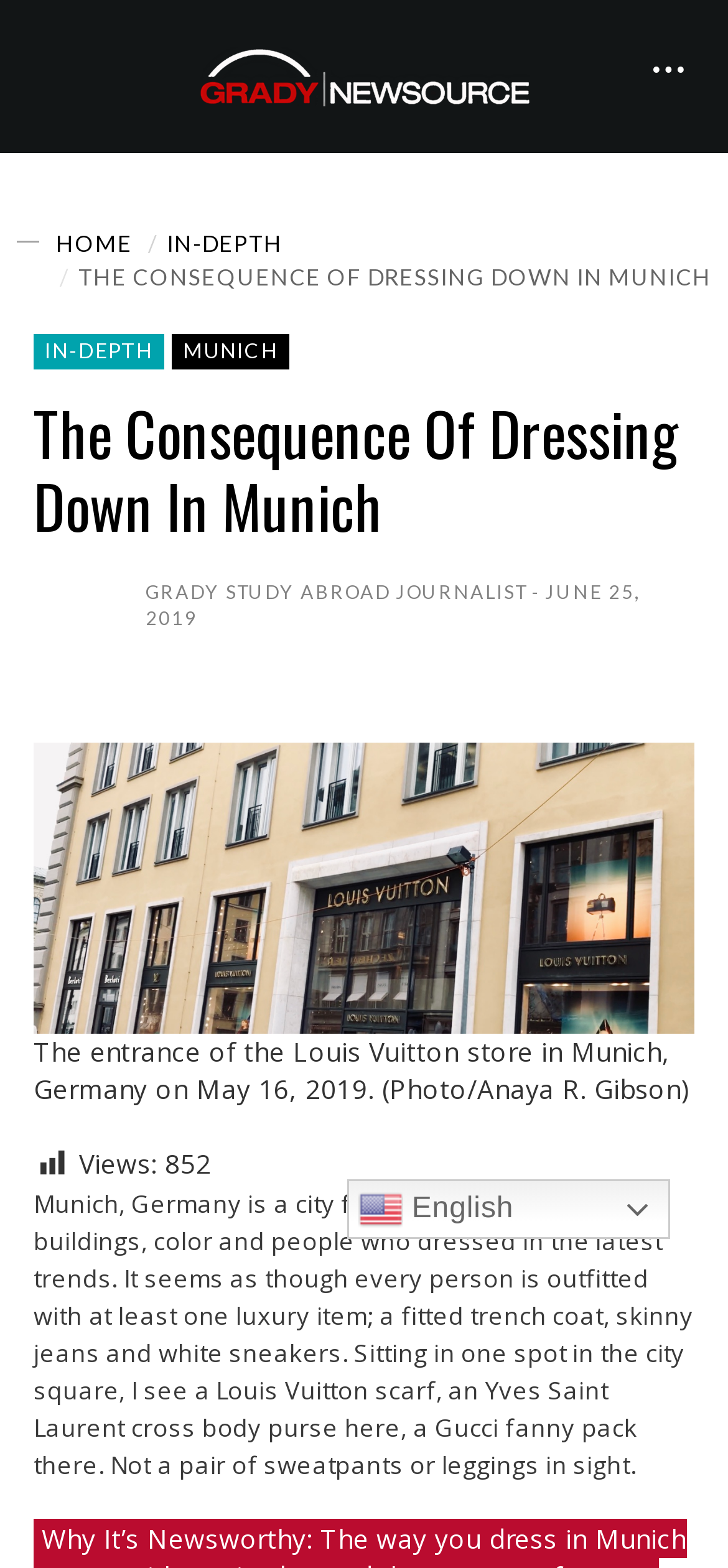Locate and generate the text content of the webpage's heading.

The Consequence Of Dressing Down In Munich